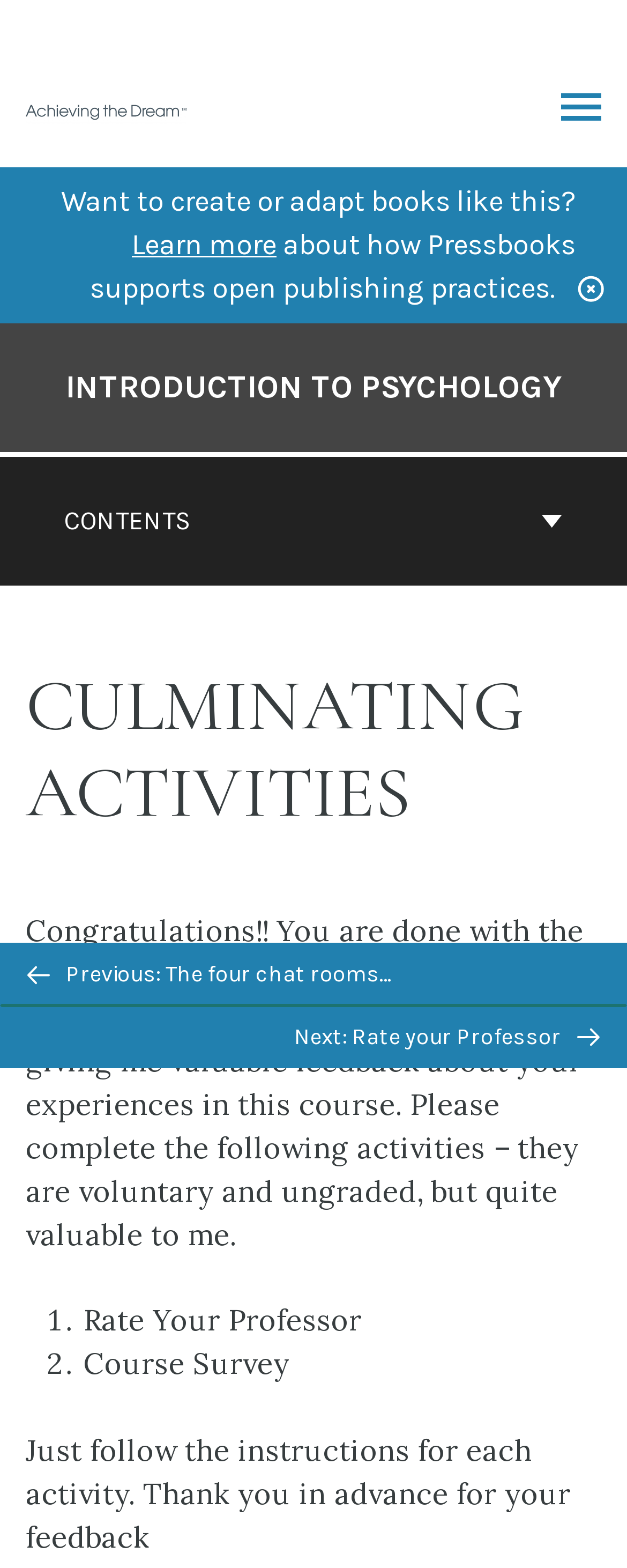Provide the bounding box coordinates for the UI element that is described as: "Contents".

[0.01, 0.291, 0.99, 0.373]